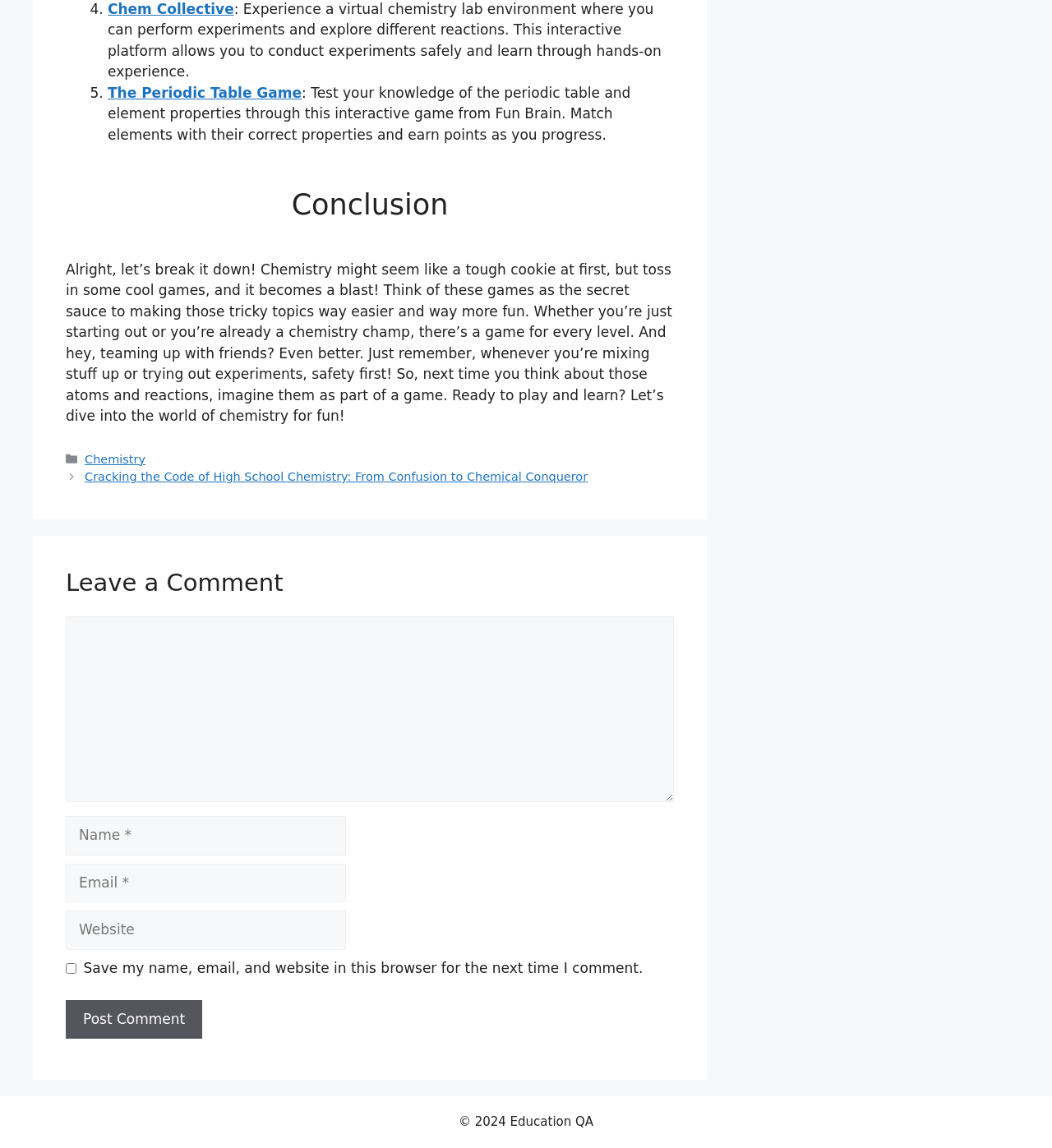Respond to the question below with a single word or phrase:
What is the copyright year of the website?

2024